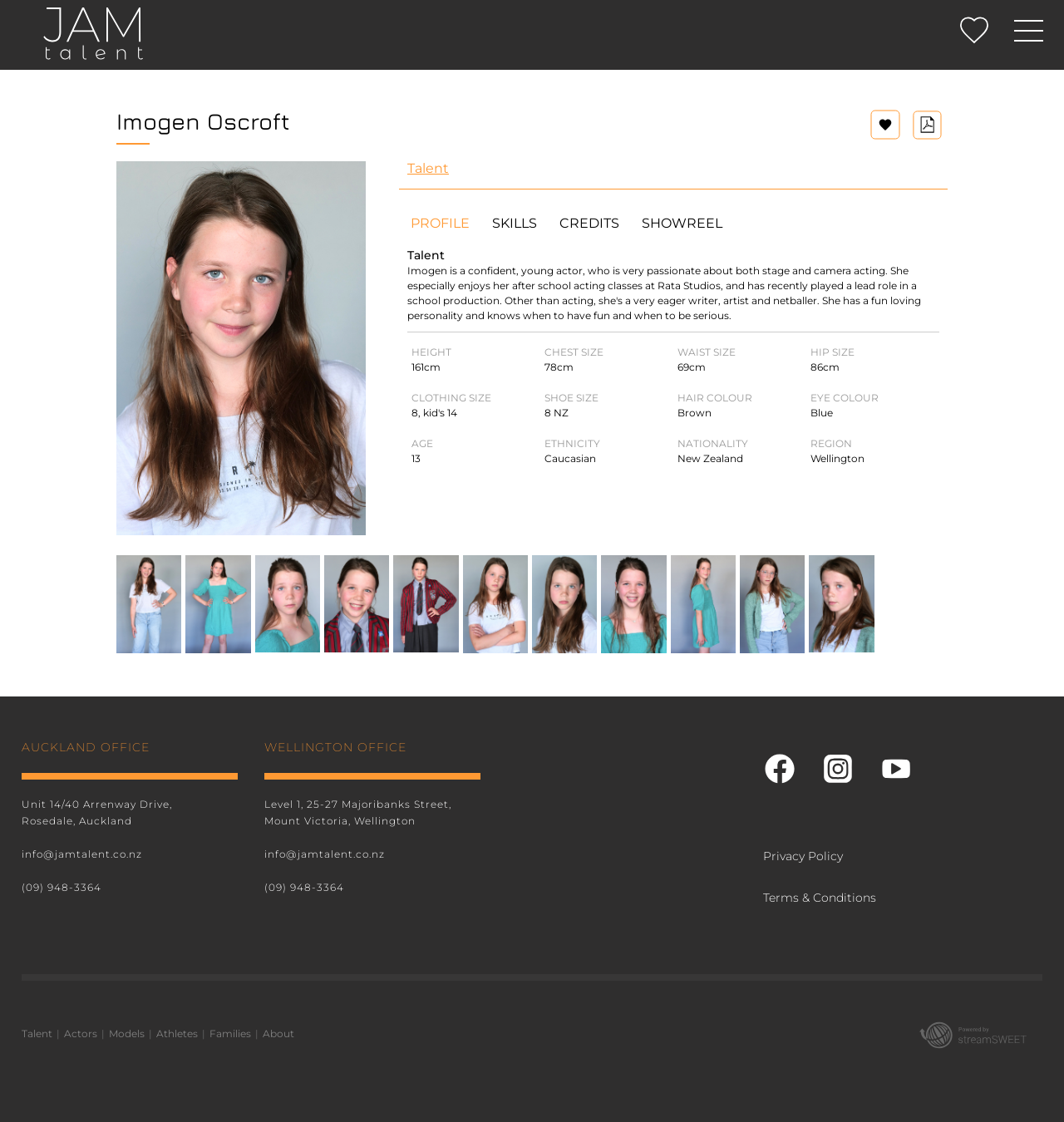Please locate the bounding box coordinates of the element that should be clicked to achieve the given instruction: "Click the Add to Shortlist button".

[0.816, 0.097, 0.848, 0.125]